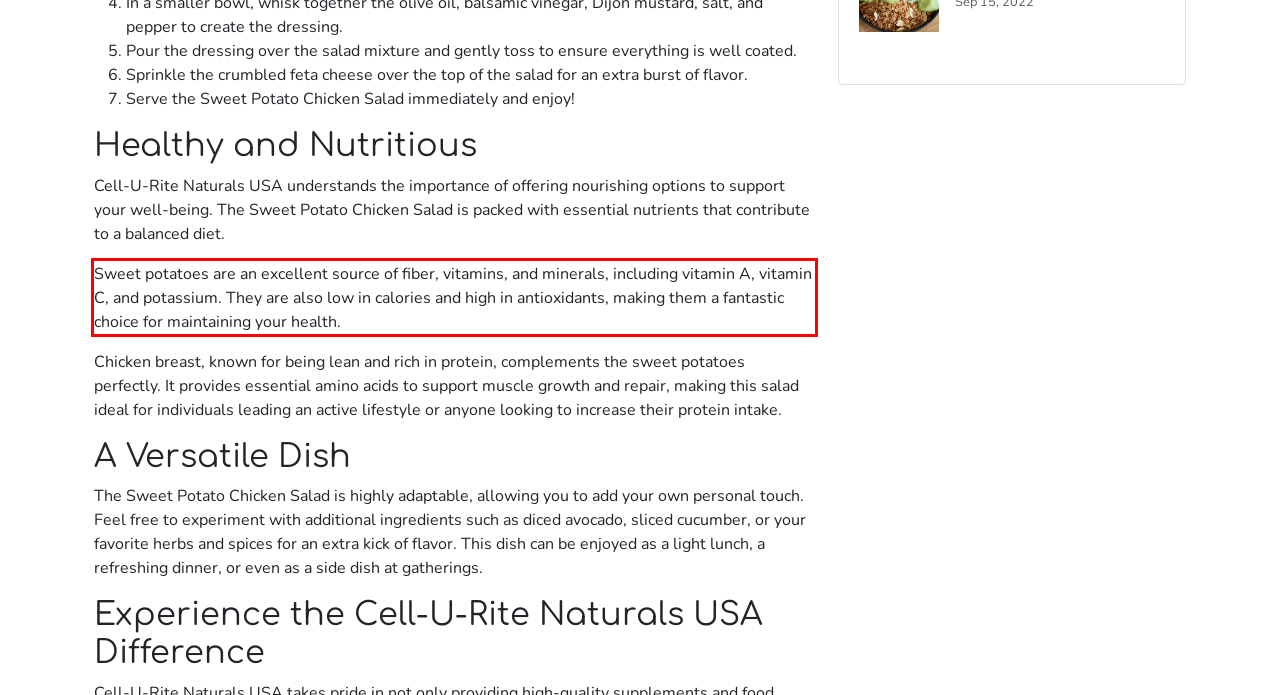With the given screenshot of a webpage, locate the red rectangle bounding box and extract the text content using OCR.

Sweet potatoes are an excellent source of fiber, vitamins, and minerals, including vitamin A, vitamin C, and potassium. They are also low in calories and high in antioxidants, making them a fantastic choice for maintaining your health.